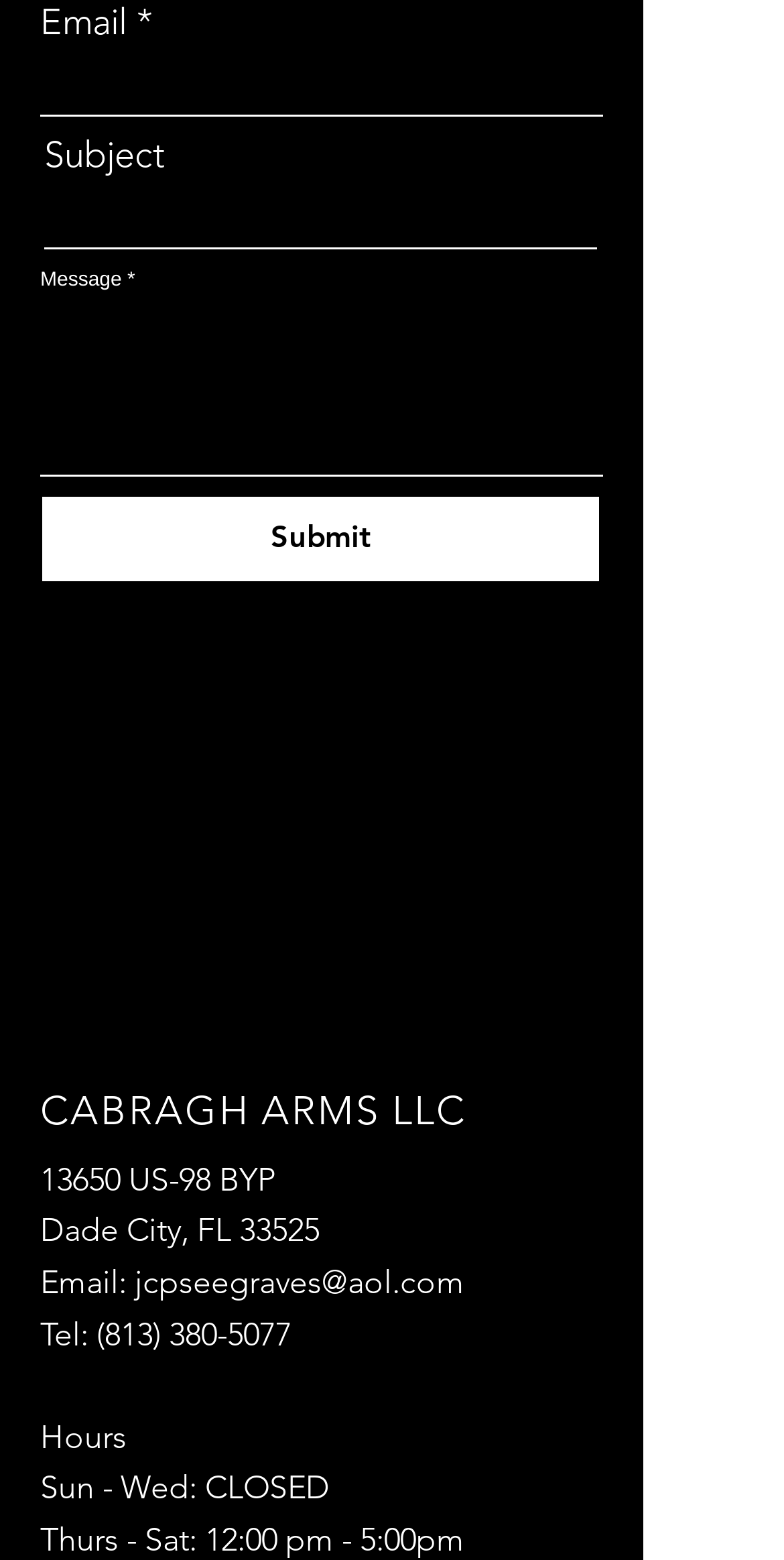Using the elements shown in the image, answer the question comprehensively: What is the city and state listed as the business location?

The webpage displays the address '13650 US-98 BYP, Dade City, FL 33525', which suggests that the business or organization is located in Dade City, Florida.